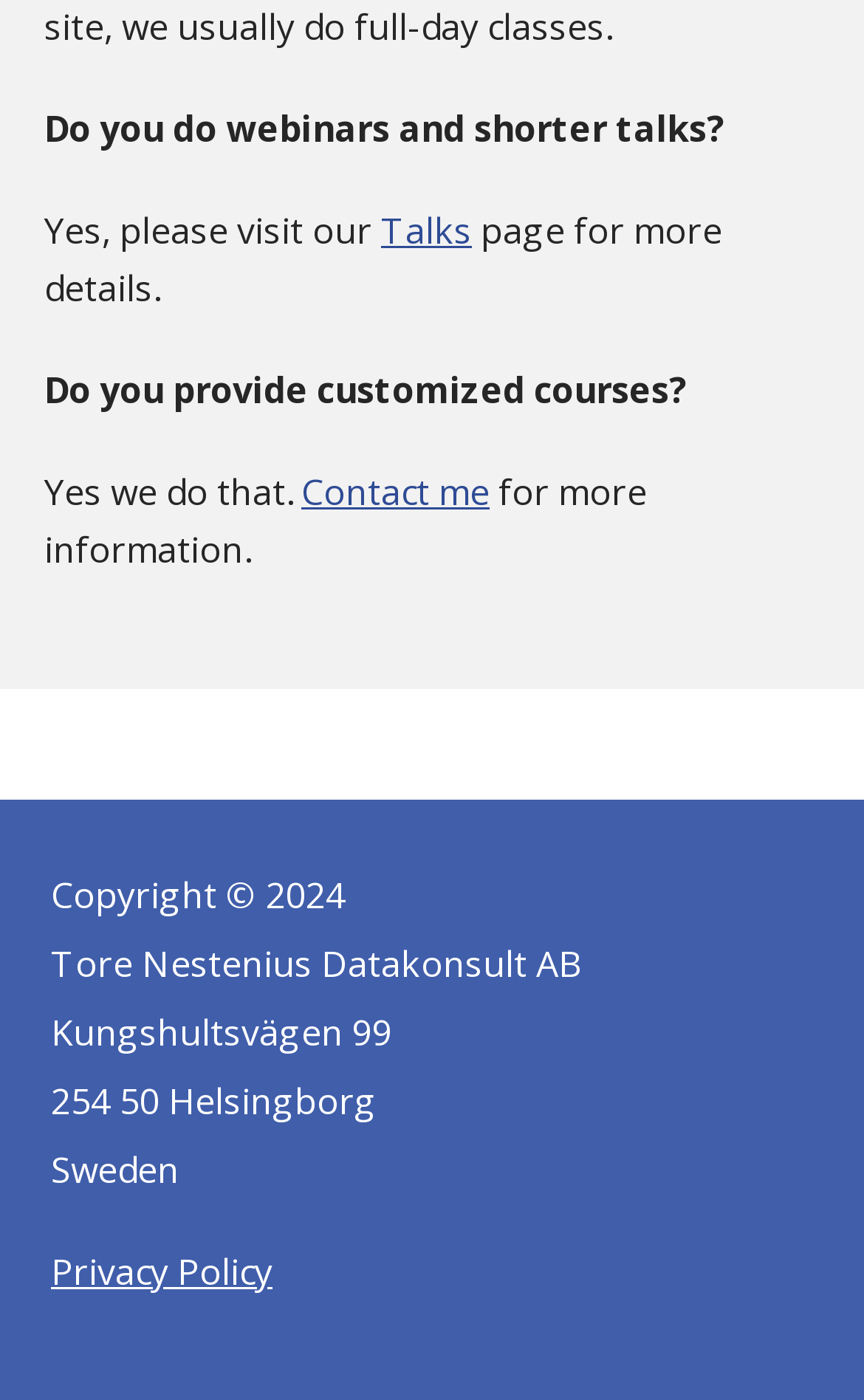Answer the question briefly using a single word or phrase: 
Can customized courses be provided?

Yes